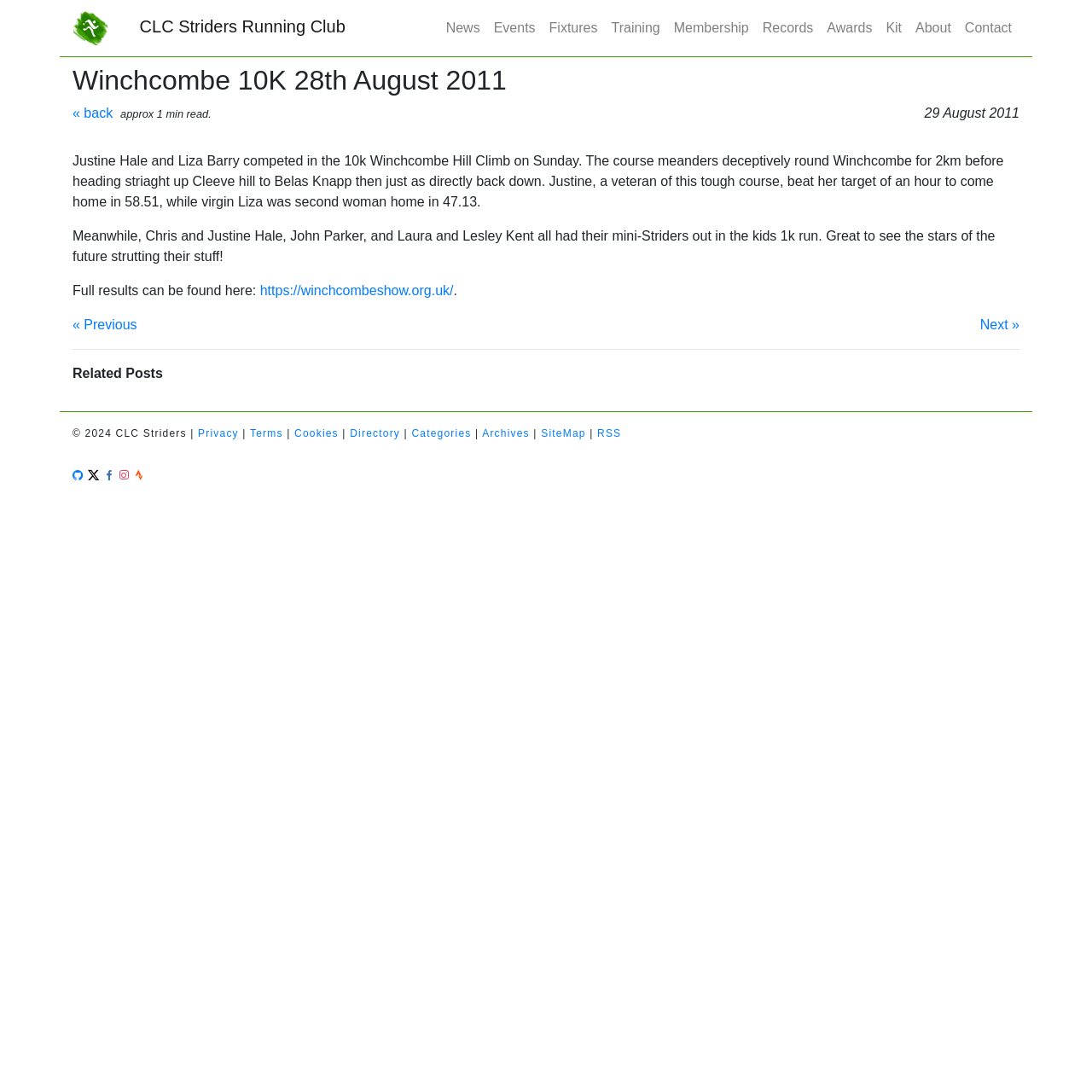What is the event described in the article?
Please provide a detailed answer to the question.

The event is described in the article as the 'Winchcombe 10K 28th August 2011', which is the main heading of the webpage. The article goes on to describe the event as a 10k run with a challenging course.